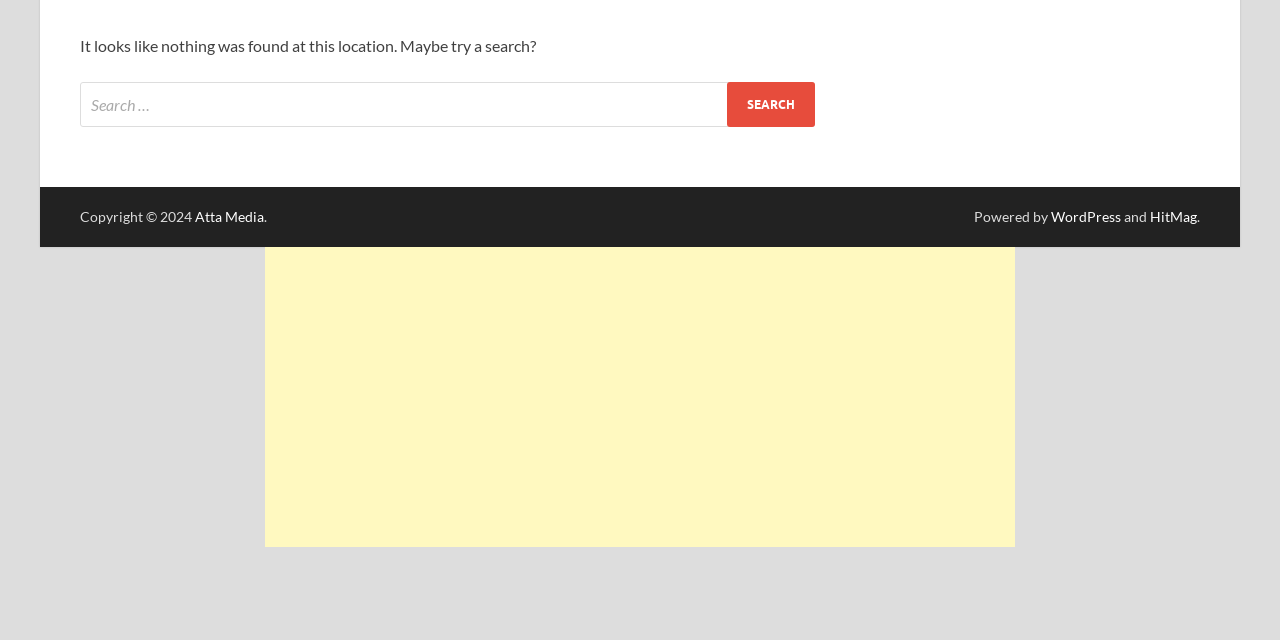Using the provided element description: "parent_node: Search for: value="Search"", identify the bounding box coordinates. The coordinates should be four floats between 0 and 1 in the order [left, top, right, bottom].

[0.568, 0.129, 0.637, 0.199]